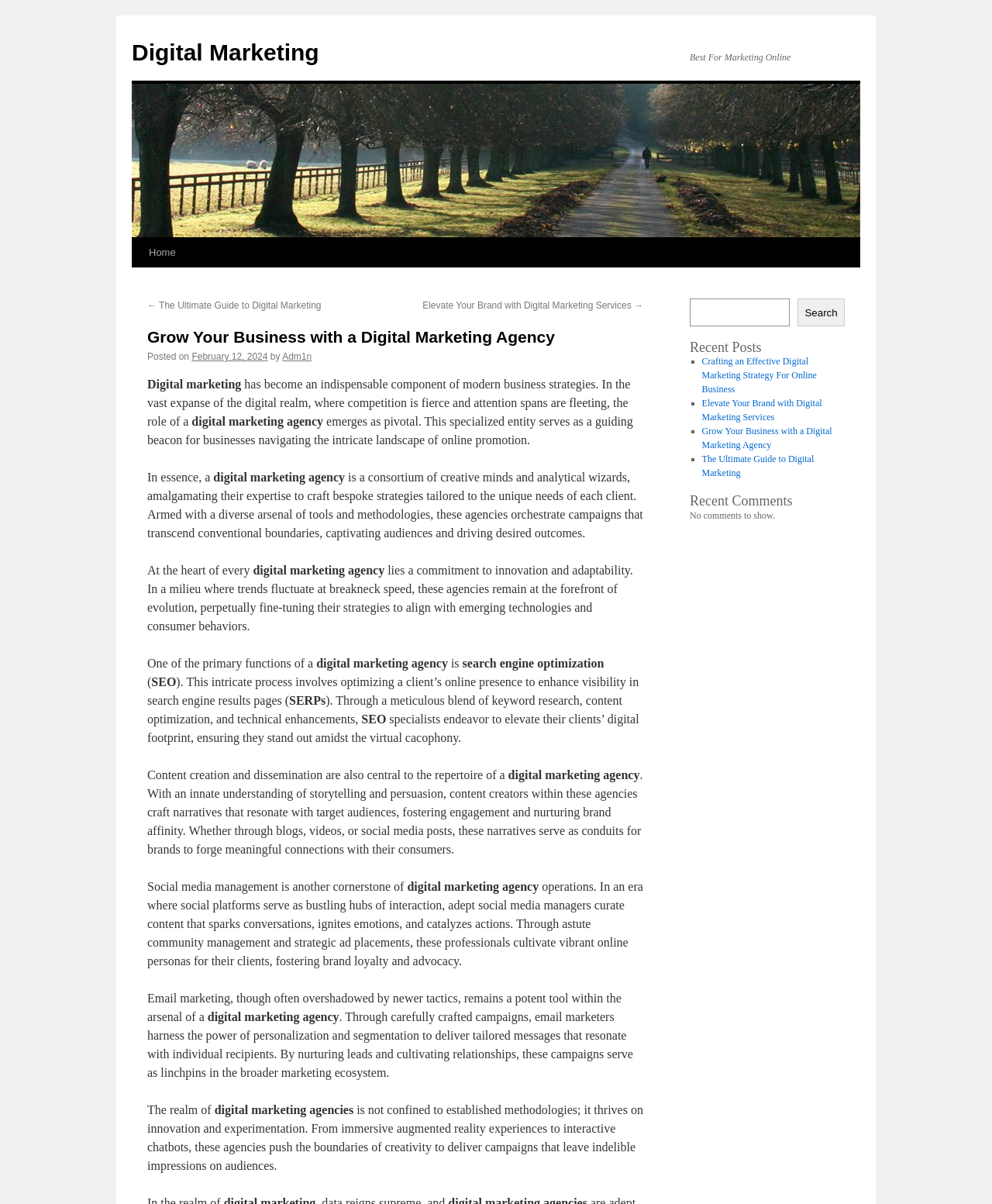Predict the bounding box of the UI element that fits this description: "February 12, 2024".

[0.193, 0.292, 0.27, 0.301]